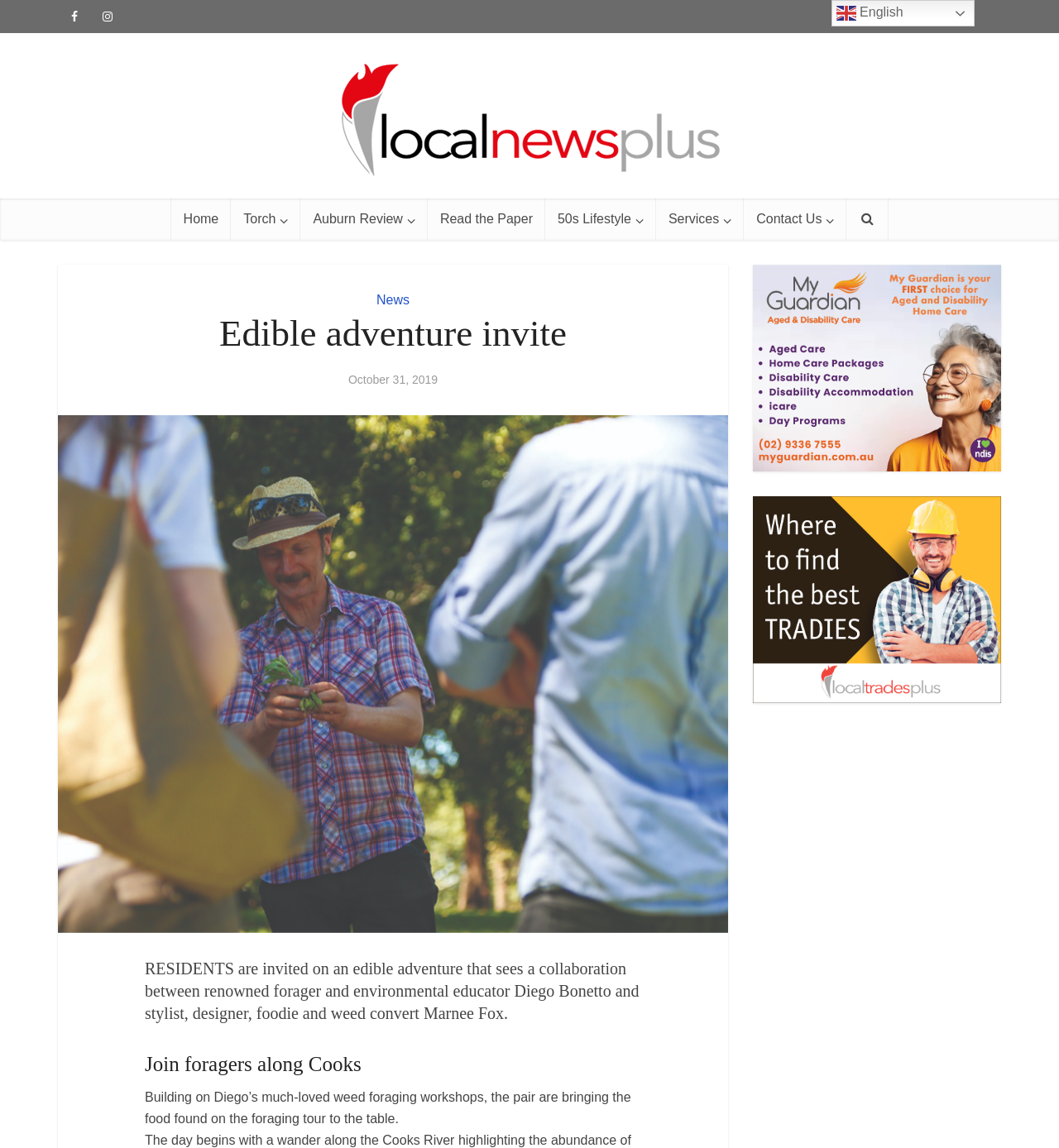What is the purpose of the event described in the article?
From the screenshot, supply a one-word or short-phrase answer.

To bring foraged food to the table